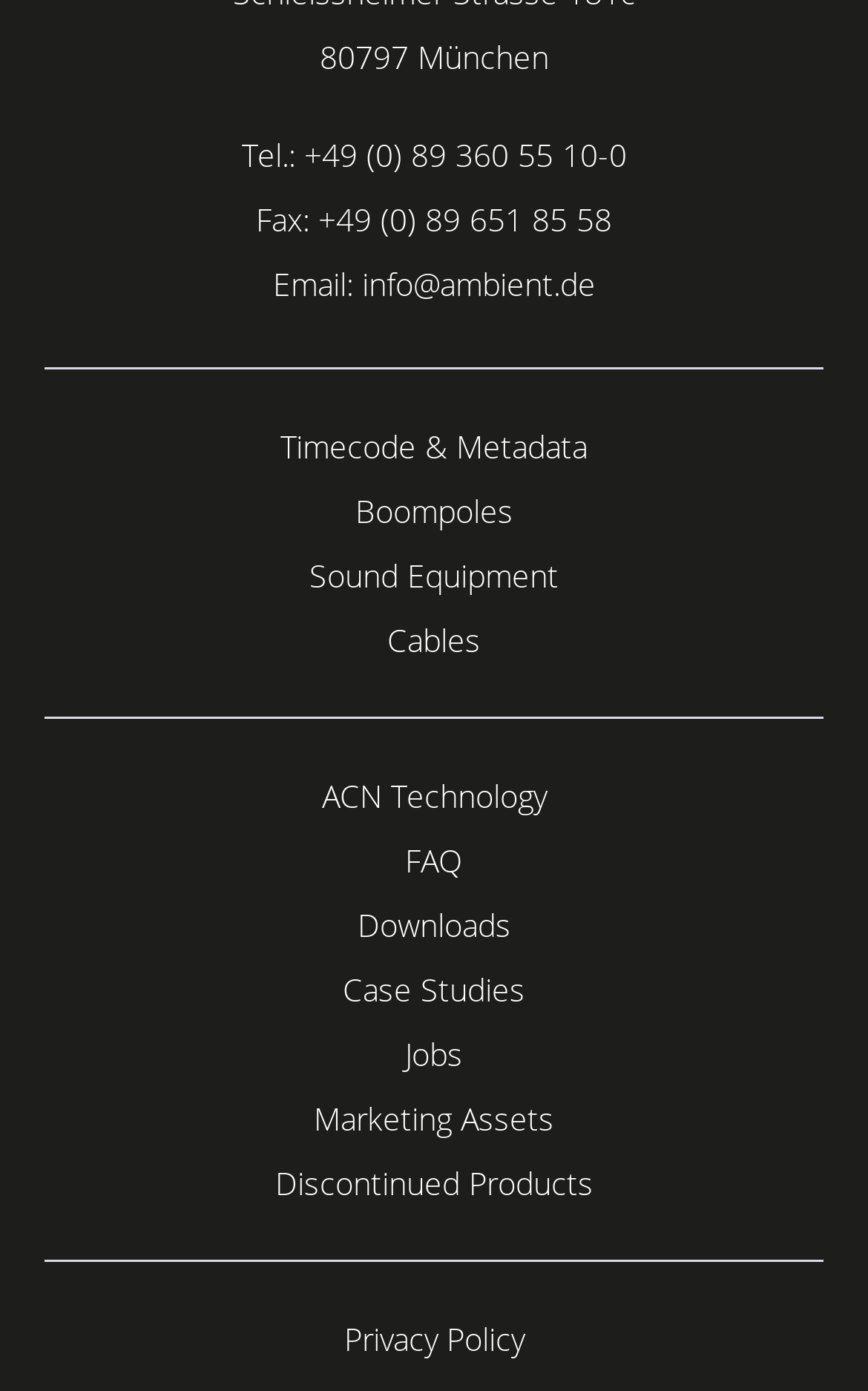Identify the bounding box of the UI component described as: "Privacy Policy".

[0.051, 0.939, 0.949, 0.985]